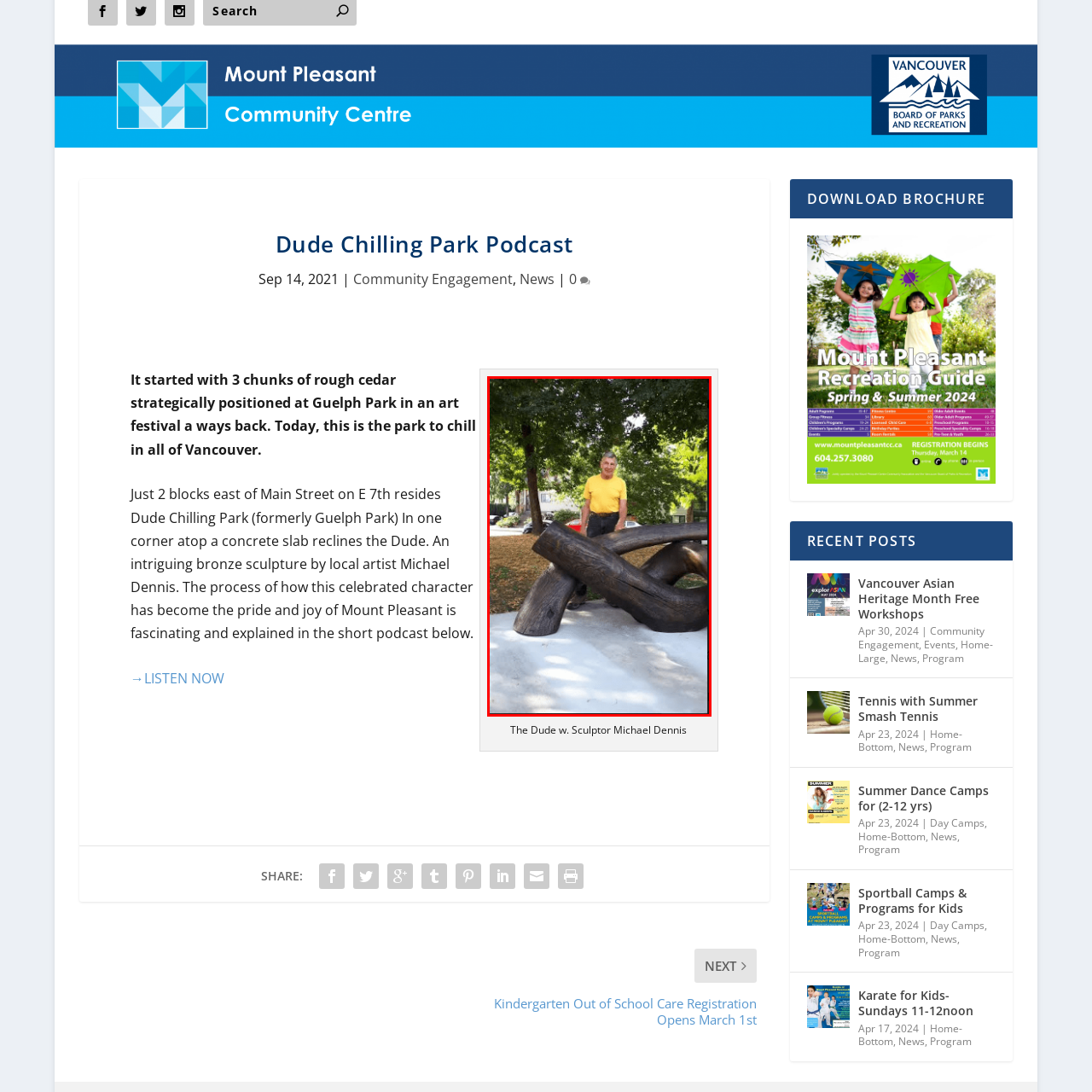What is the material of the sculpture?  
Study the image enclosed by the red boundary and furnish a detailed answer based on the visual details observed in the image.

The caption describes the sculpture as a large, abstract bronze sculpture, indicating that the material used to create the artwork is bronze.